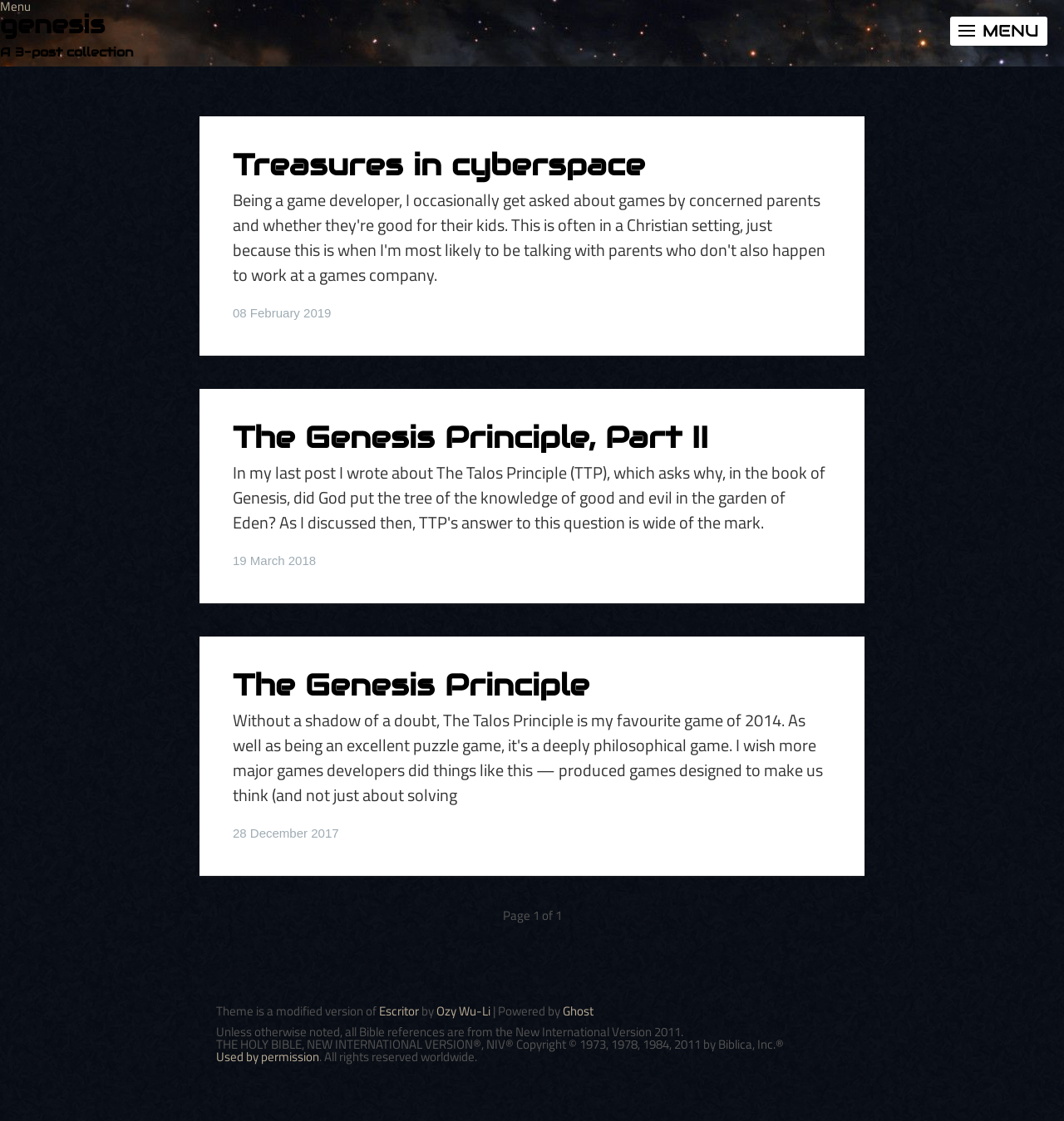Given the element description "Ozy Wu-Li", identify the bounding box of the corresponding UI element.

[0.41, 0.893, 0.461, 0.91]